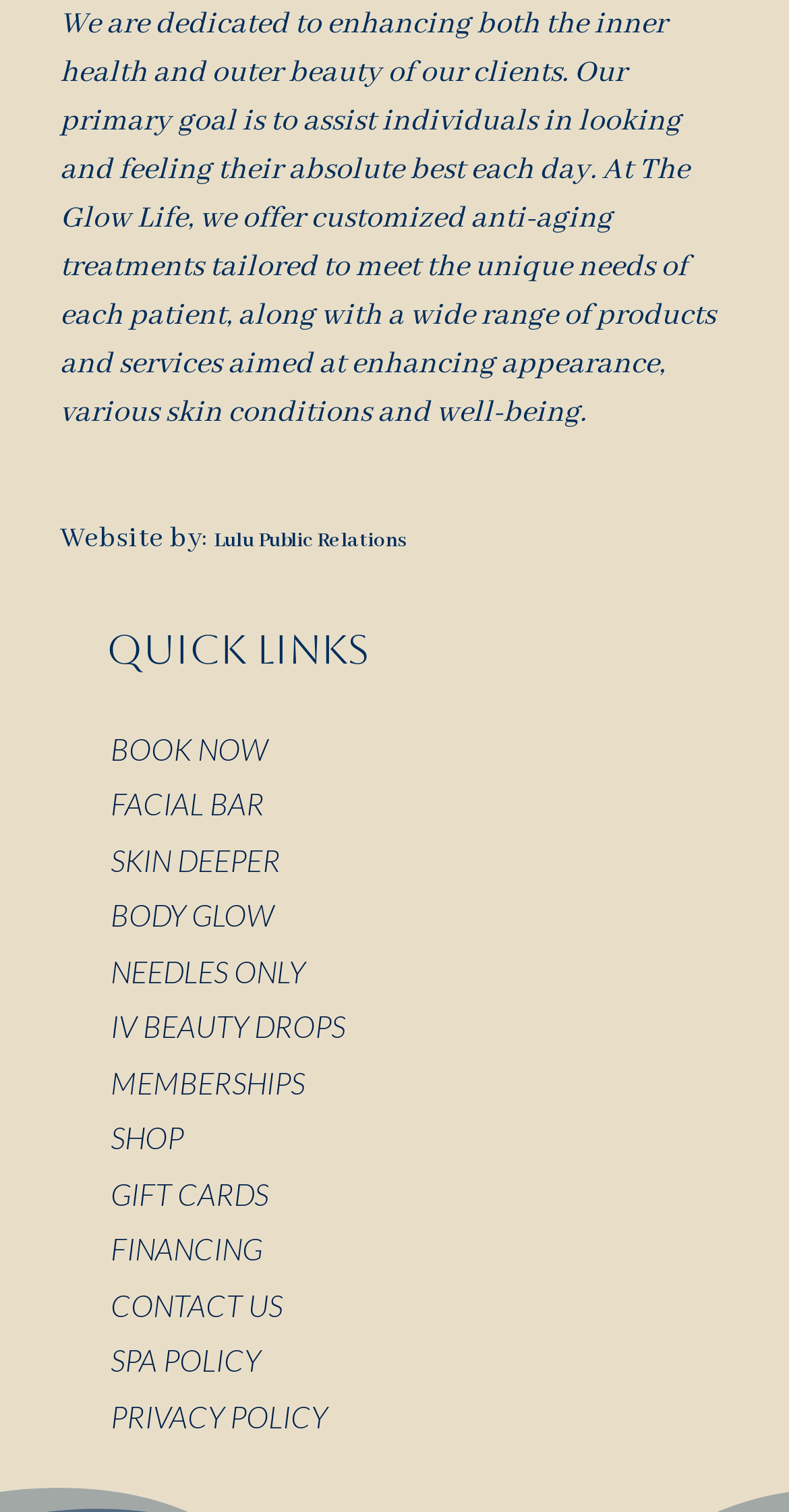Calculate the bounding box coordinates of the UI element given the description: "Skin Deeper".

[0.14, 0.556, 0.355, 0.58]